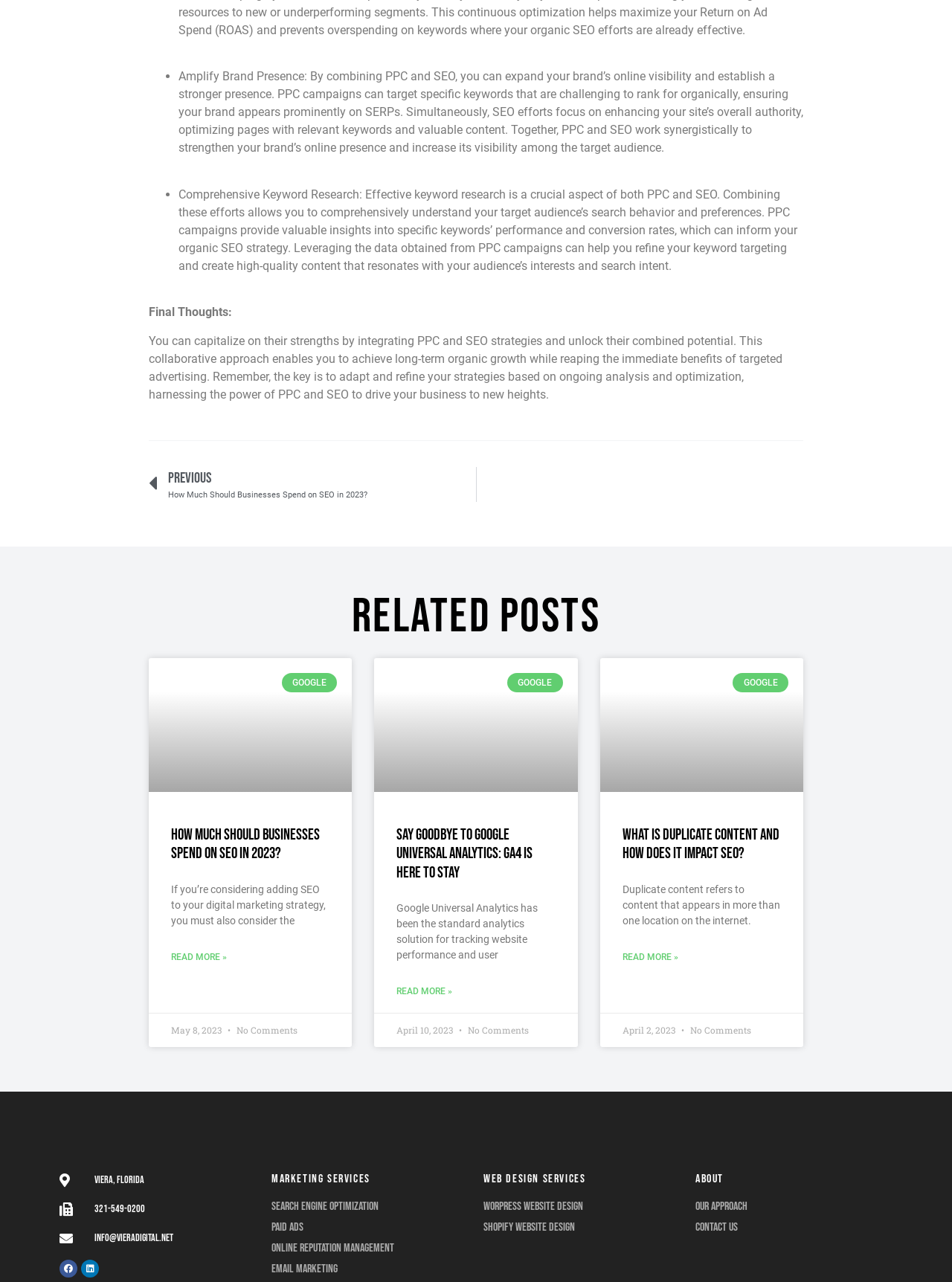Please provide the bounding box coordinates for the element that needs to be clicked to perform the following instruction: "Click on Contact Us". The coordinates should be given as four float numbers between 0 and 1, i.e., [left, top, right, bottom].

[0.73, 0.953, 0.938, 0.963]